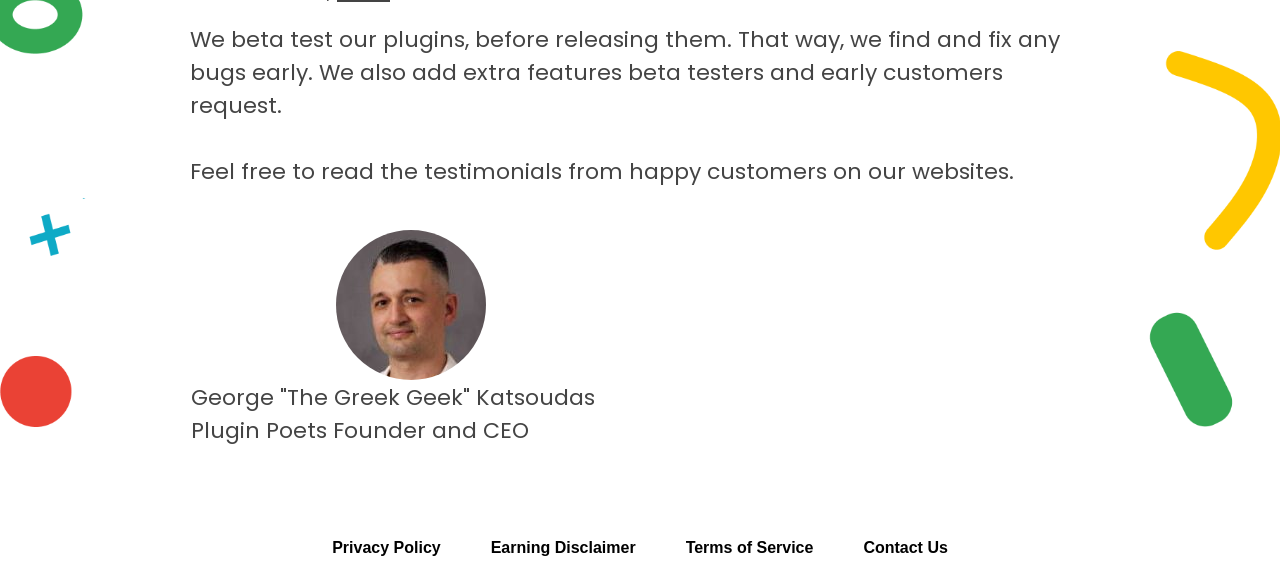What can be found on the company's website?
Using the image provided, answer with just one word or phrase.

Testimonials from happy customers